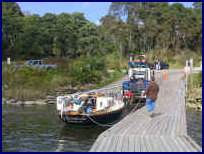Respond to the question below with a concise word or phrase:
What is the color of the sky?

Vibrant blue